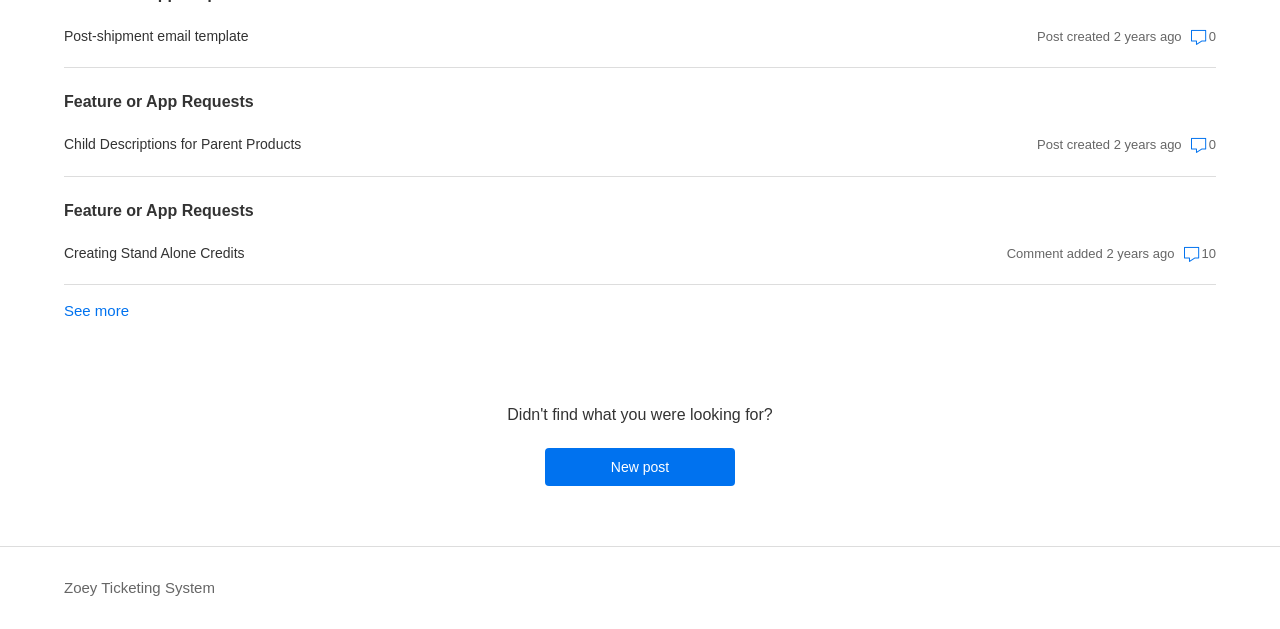Locate the bounding box coordinates of the element I should click to achieve the following instruction: "Go to Zoey Ticketing System".

[0.05, 0.917, 0.168, 0.953]